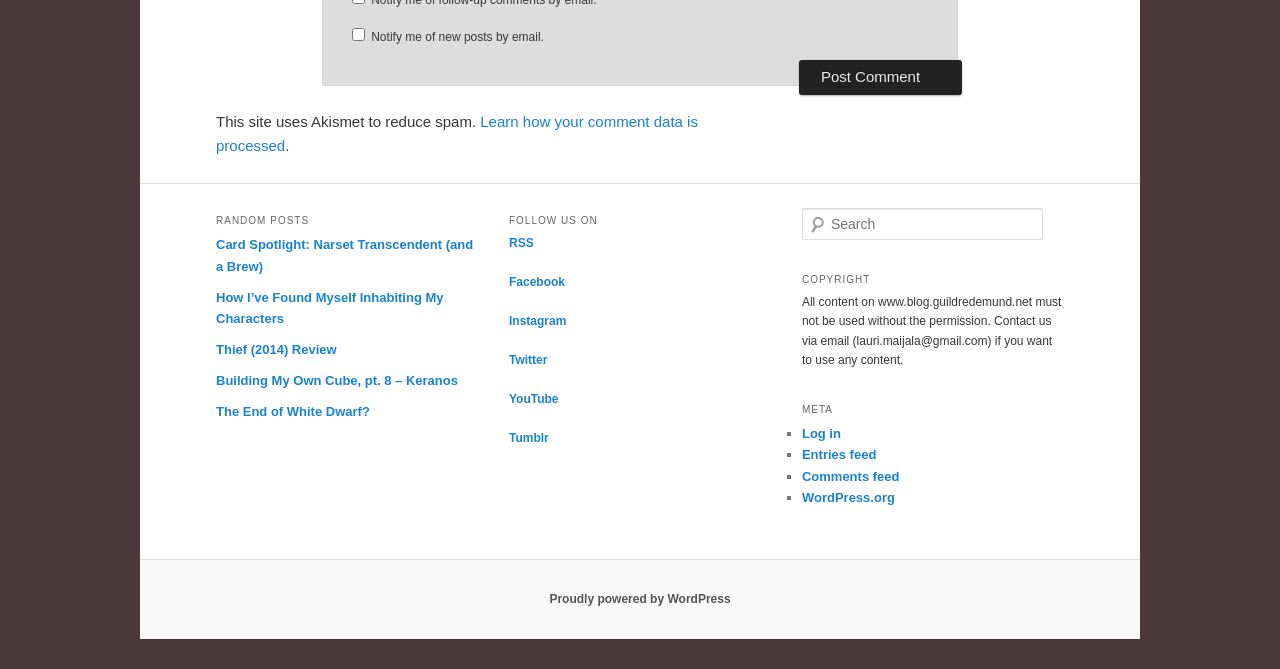Utilize the details in the image to thoroughly answer the following question: What is the topic of the 'RANDOM POSTS' section?

The 'RANDOM POSTS' section is located in the middle of the webpage and contains a list of links to different posts. The topics of these posts vary, including 'Card Spotlight: Narset Transcendent (and a Brew)', 'How I’ve Found Myself Inhabiting My Characters', and 'Thief (2014) Review'.